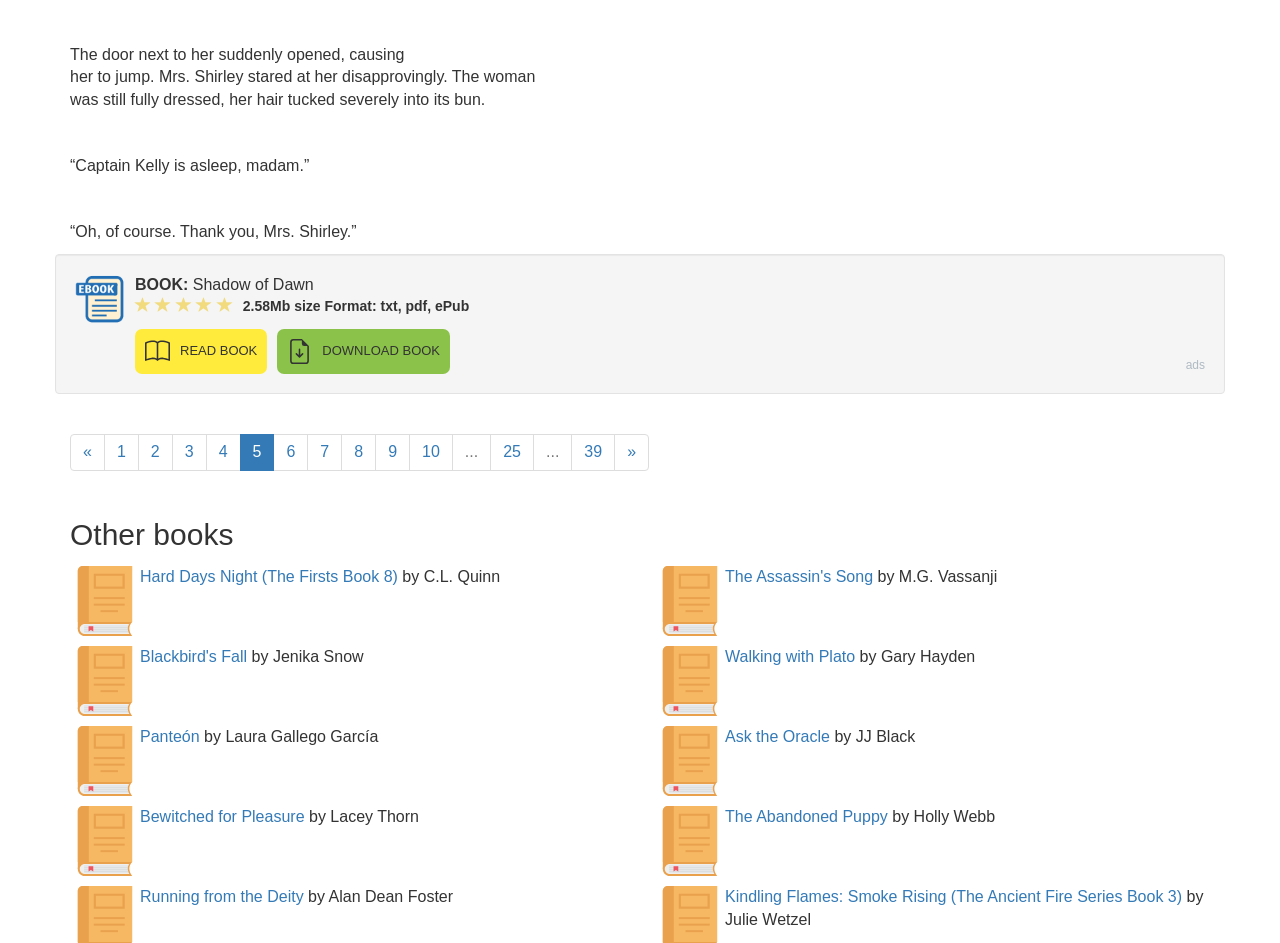What is the purpose of the 'READ BOOK' button?
Refer to the image and provide a one-word or short phrase answer.

To read the book